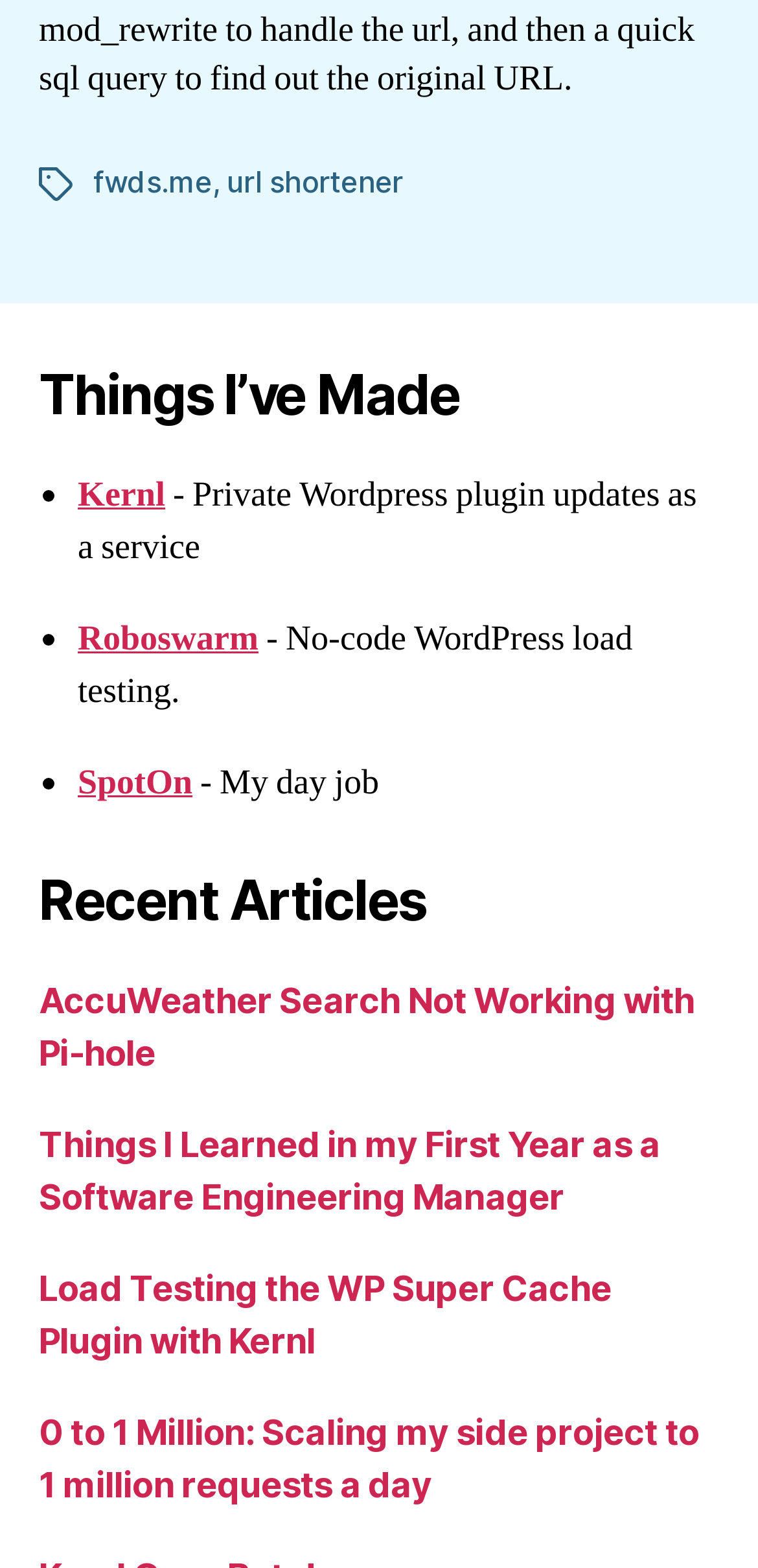Locate the bounding box coordinates of the element to click to perform the following action: 'check out SpotOn'. The coordinates should be given as four float values between 0 and 1, in the form of [left, top, right, bottom].

[0.103, 0.485, 0.254, 0.513]